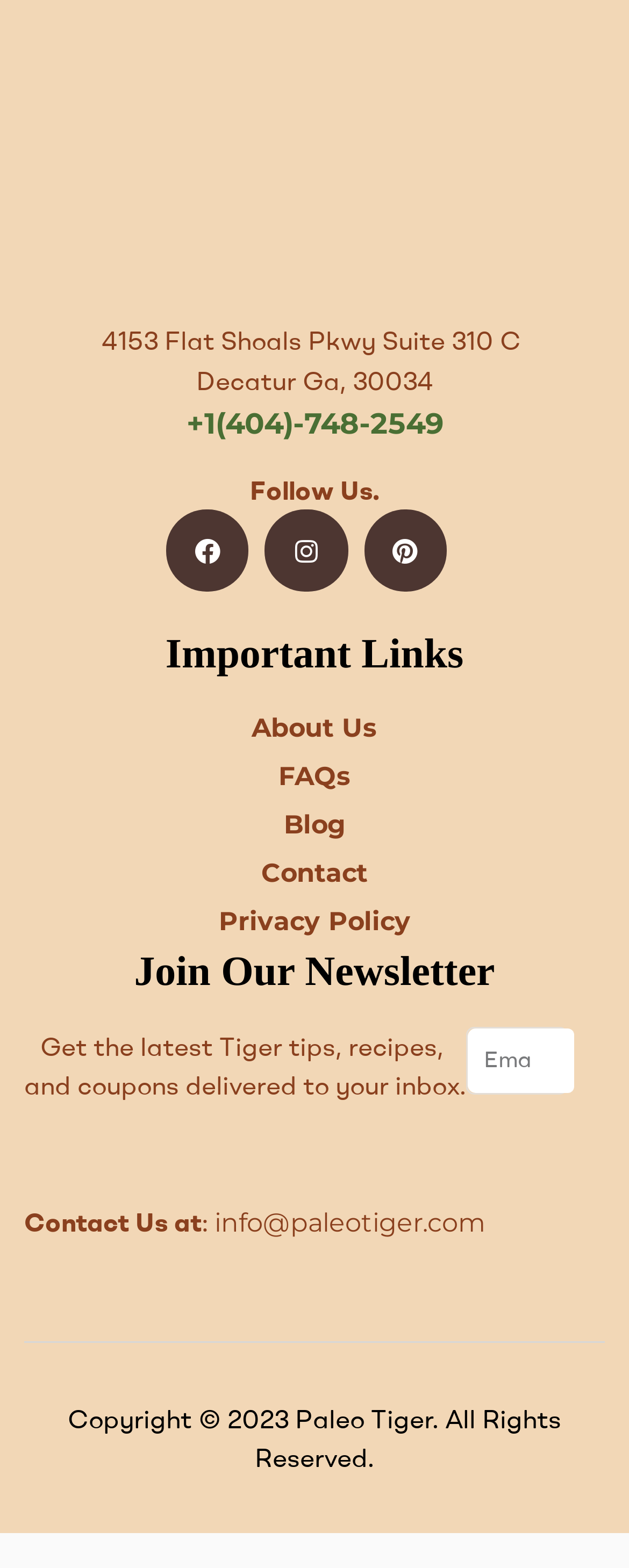What is the purpose of the textbox?
Give a detailed explanation using the information visible in the image.

The textbox is located in the 'Join Our Newsletter' section, and it is required to enter an email address to submit.